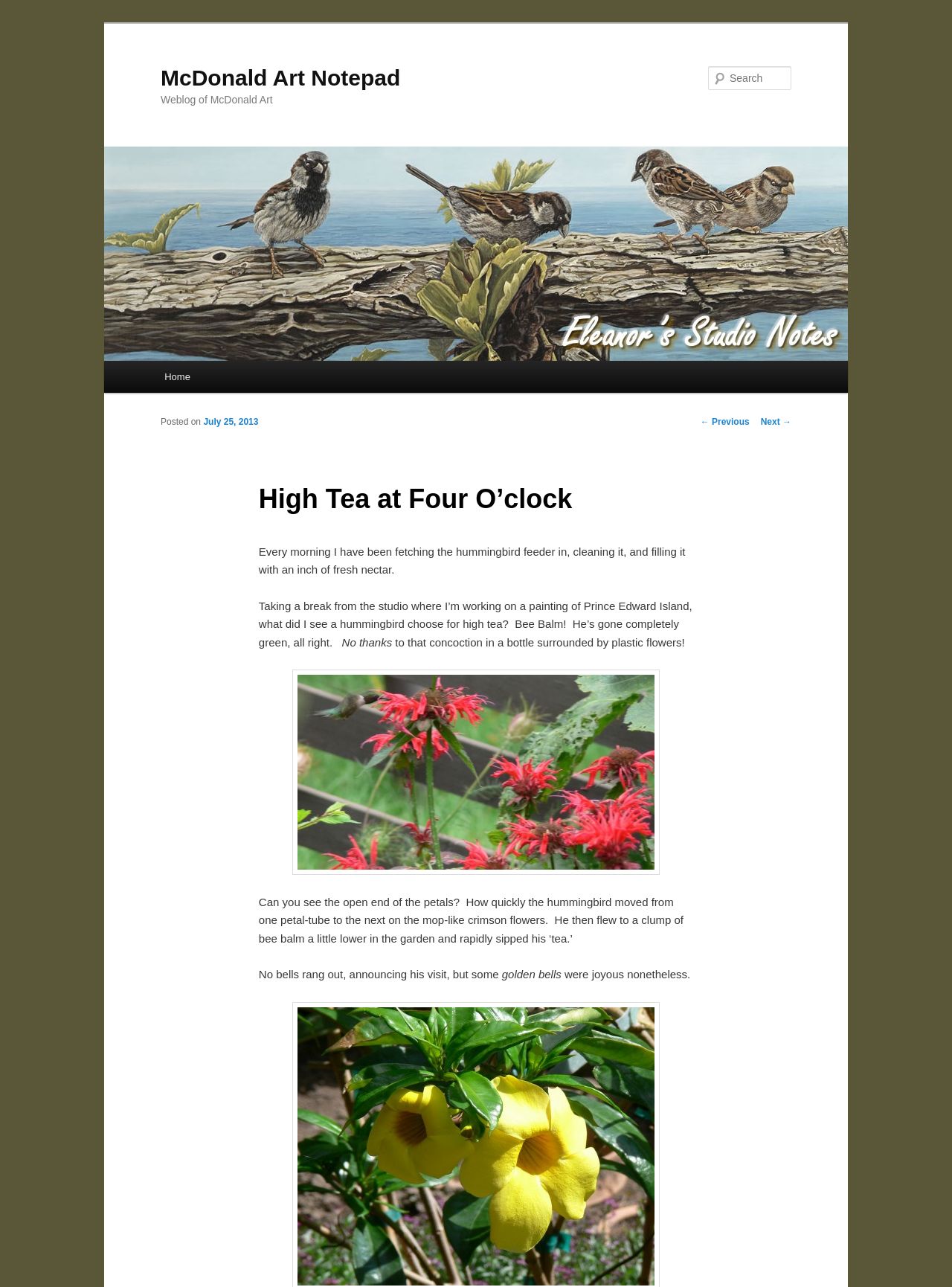Can you give a detailed response to the following question using the information from the image? What is the shape of the bee balm flowers?

The text describes the bee balm flowers as 'mop-like crimson flowers'. This suggests that the shape of the bee balm flowers is mop-like.